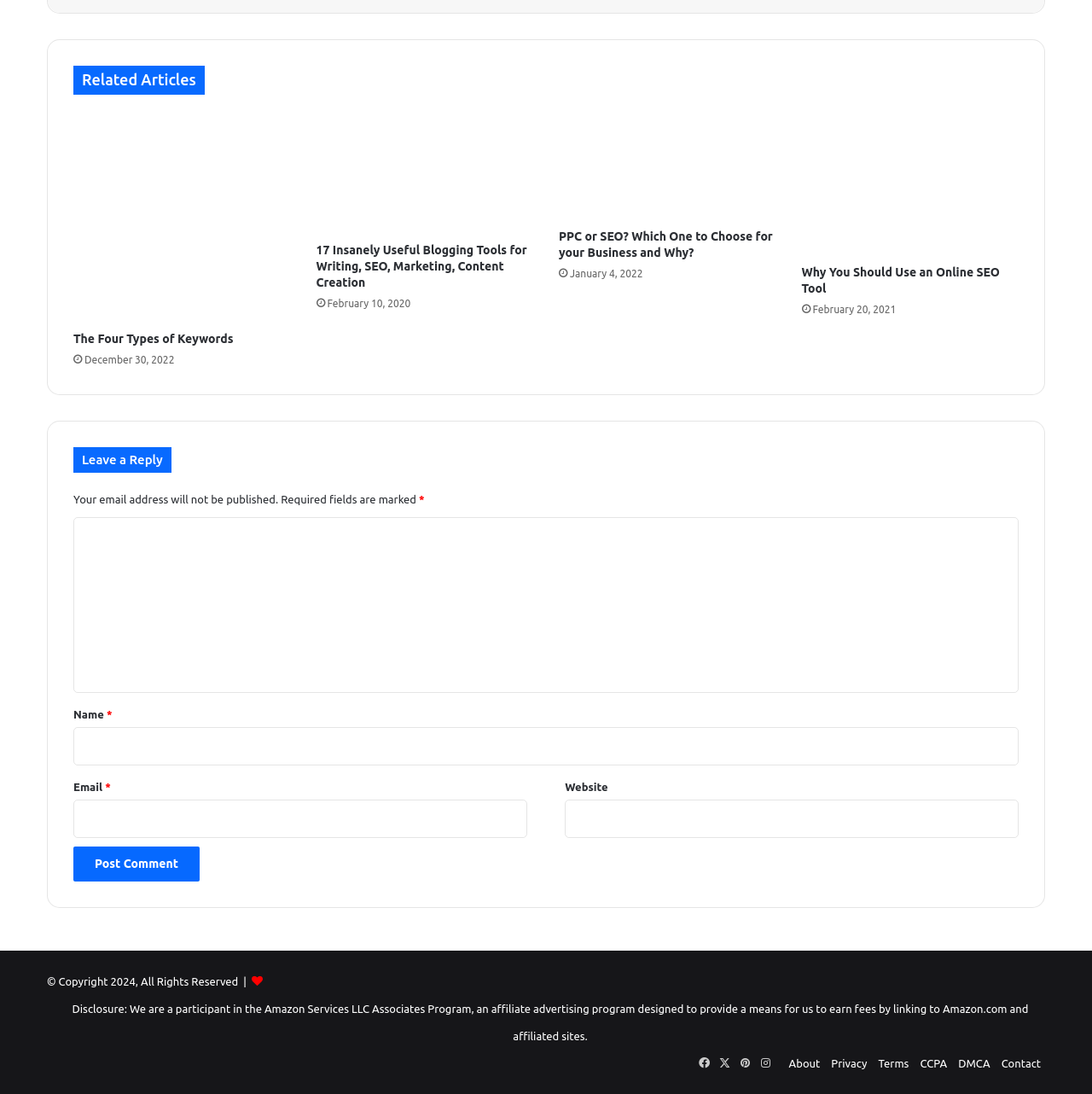What is the name of the affiliate program mentioned?
Look at the image and answer the question using a single word or phrase.

Amazon Services LLC Associates Program